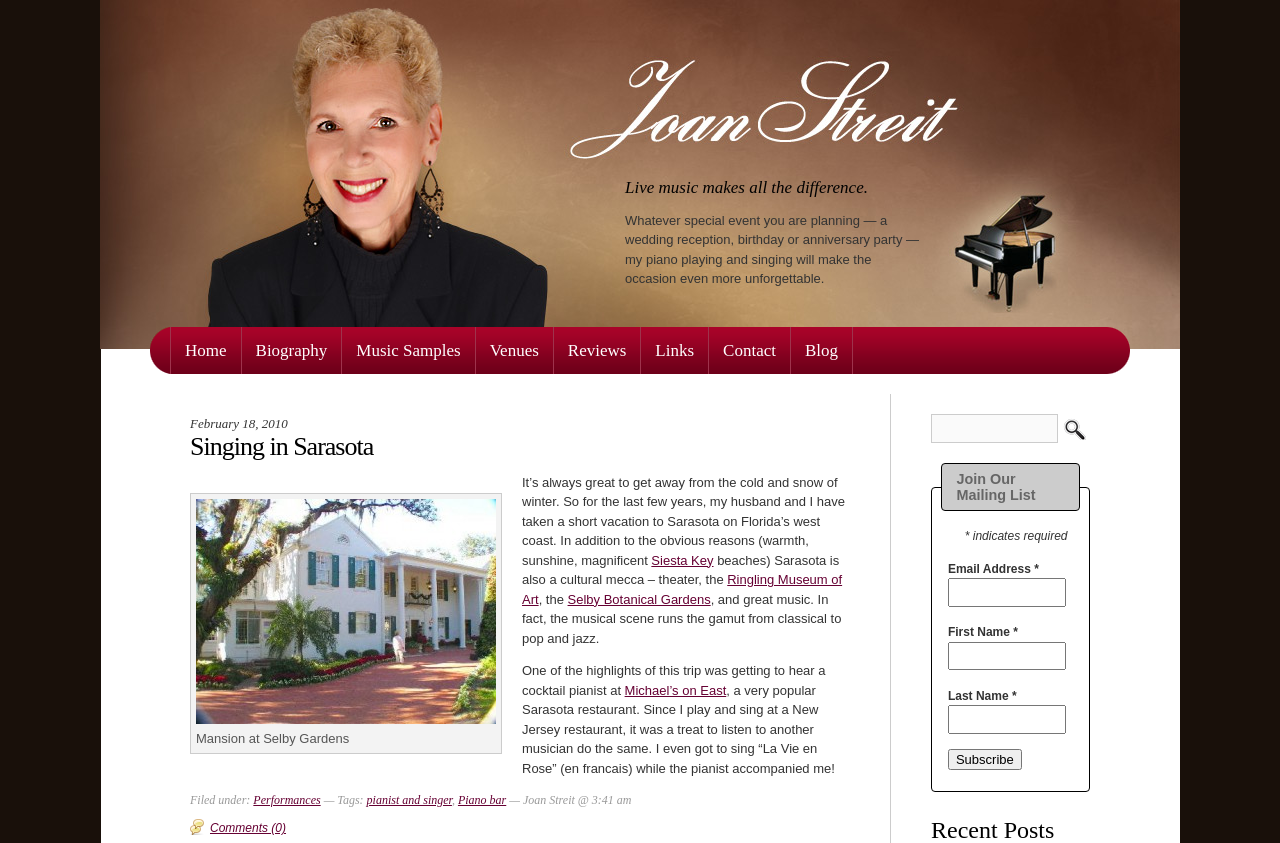Please identify the bounding box coordinates of the element that needs to be clicked to execute the following command: "Contact Joan Streit". Provide the bounding box using four float numbers between 0 and 1, formatted as [left, top, right, bottom].

[0.554, 0.388, 0.618, 0.444]